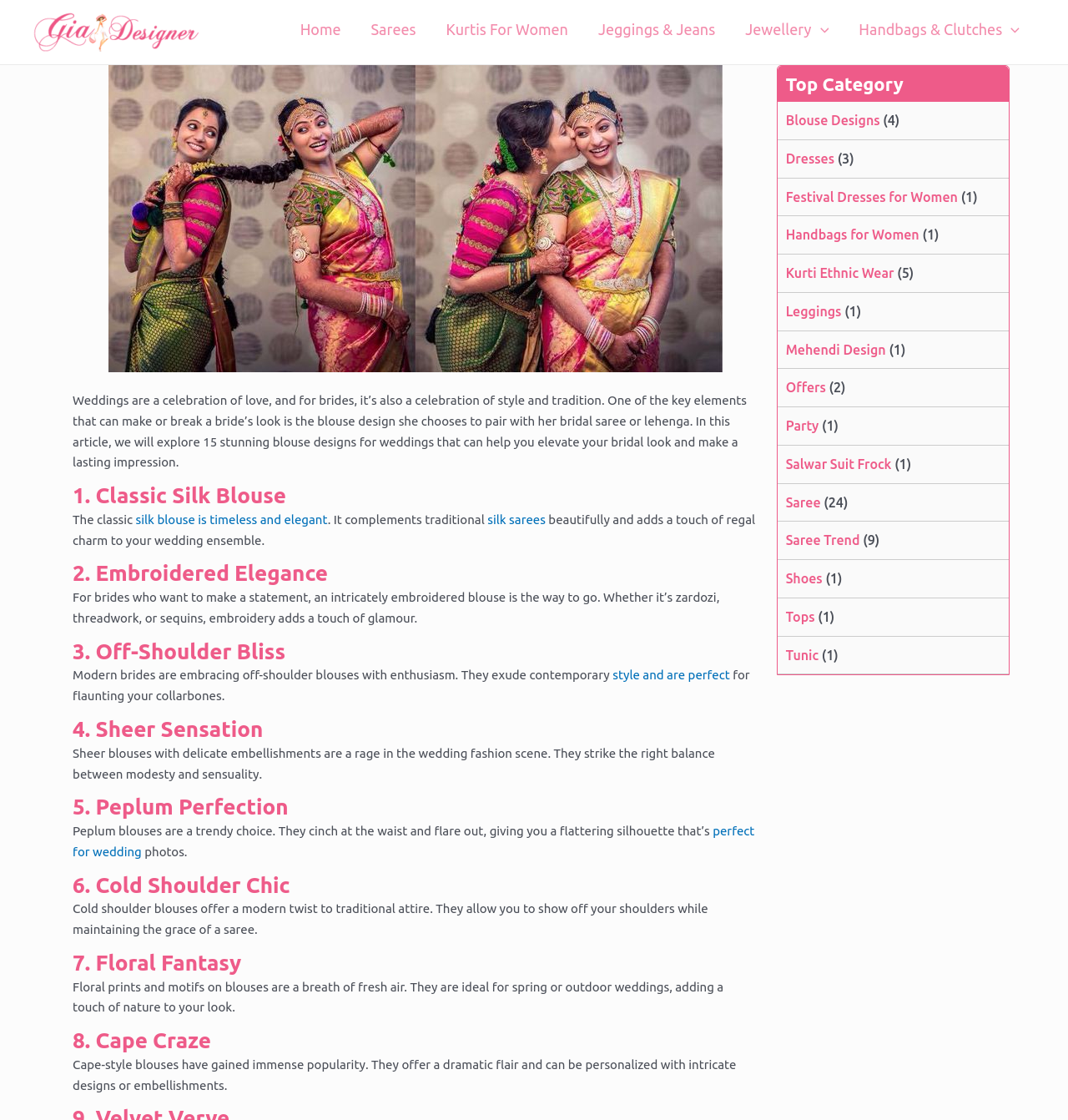Give a concise answer using one word or a phrase to the following question:
What type of navigation menu is available?

Site Navigation: Main Menu